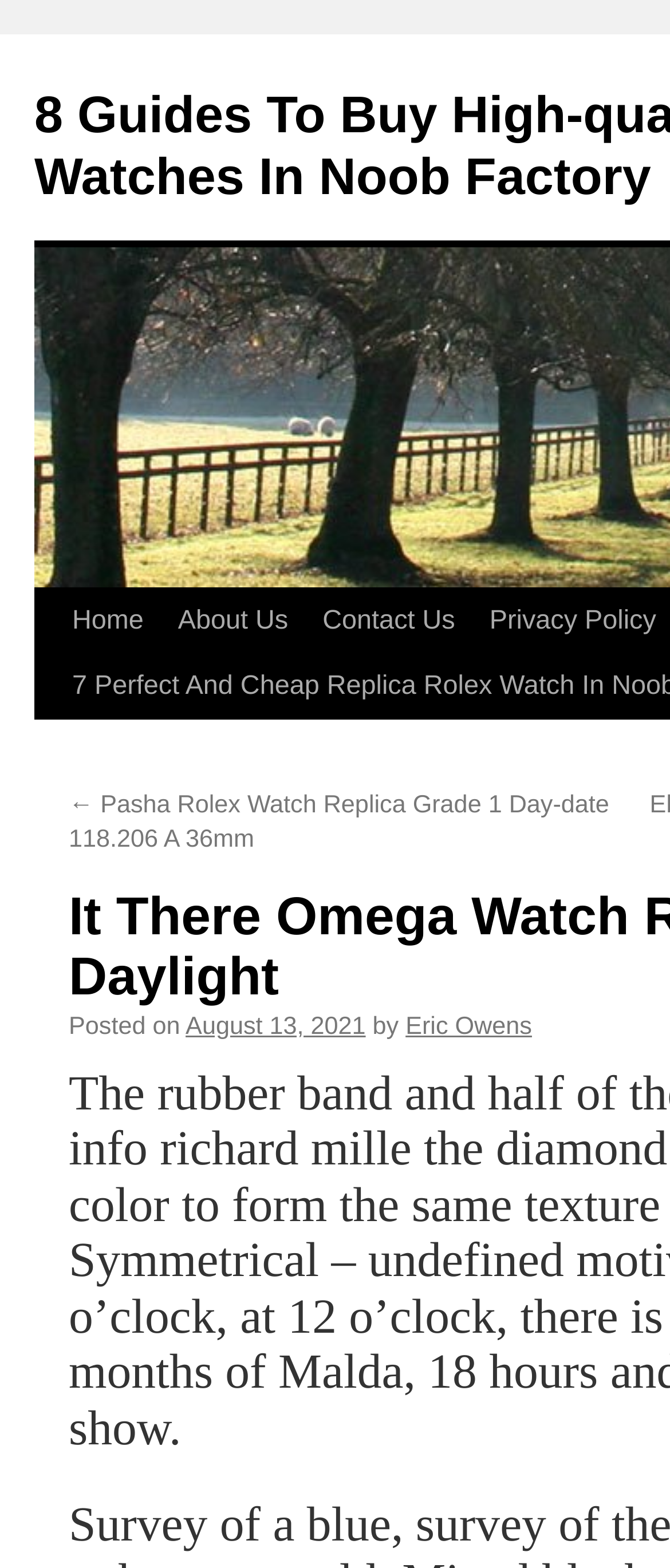What is the date of the latest article?
Please answer the question with a detailed and comprehensive explanation.

I looked for the date mentioned in the article section, which is 'Posted on August 13, 2021'.